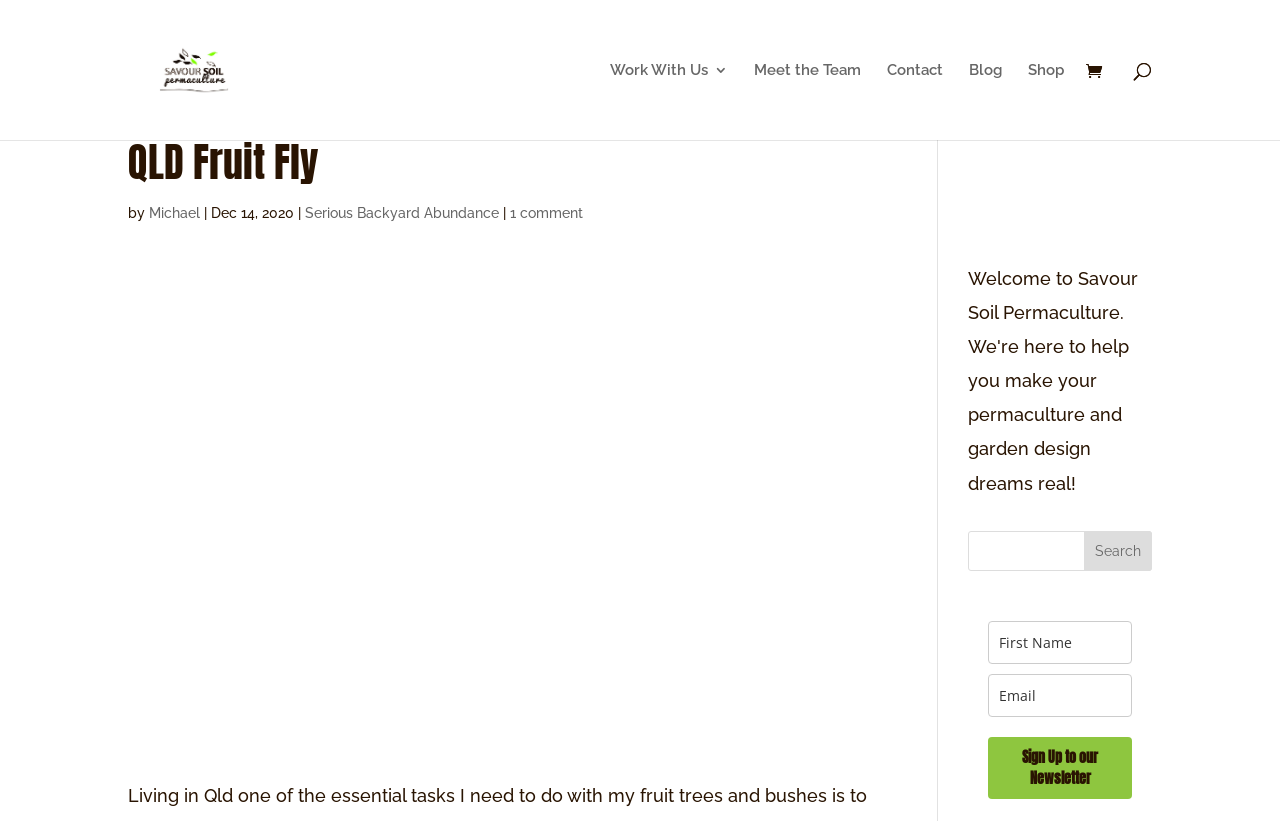Respond to the following question using a concise word or phrase: 
What is the name of the permaculture website?

Savour Soil Permaculture